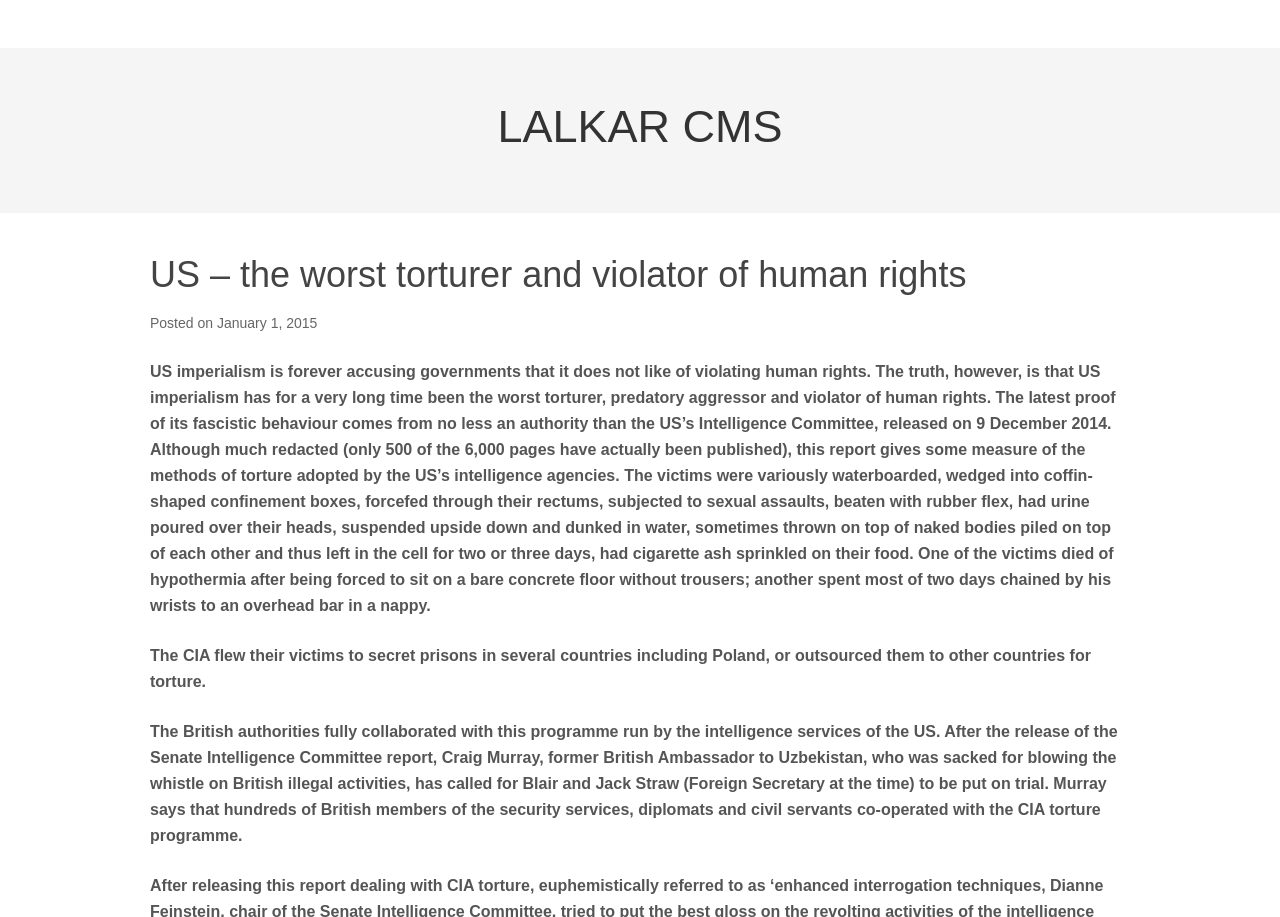Extract the text of the main heading from the webpage.

US – the worst torturer and violator of human rights